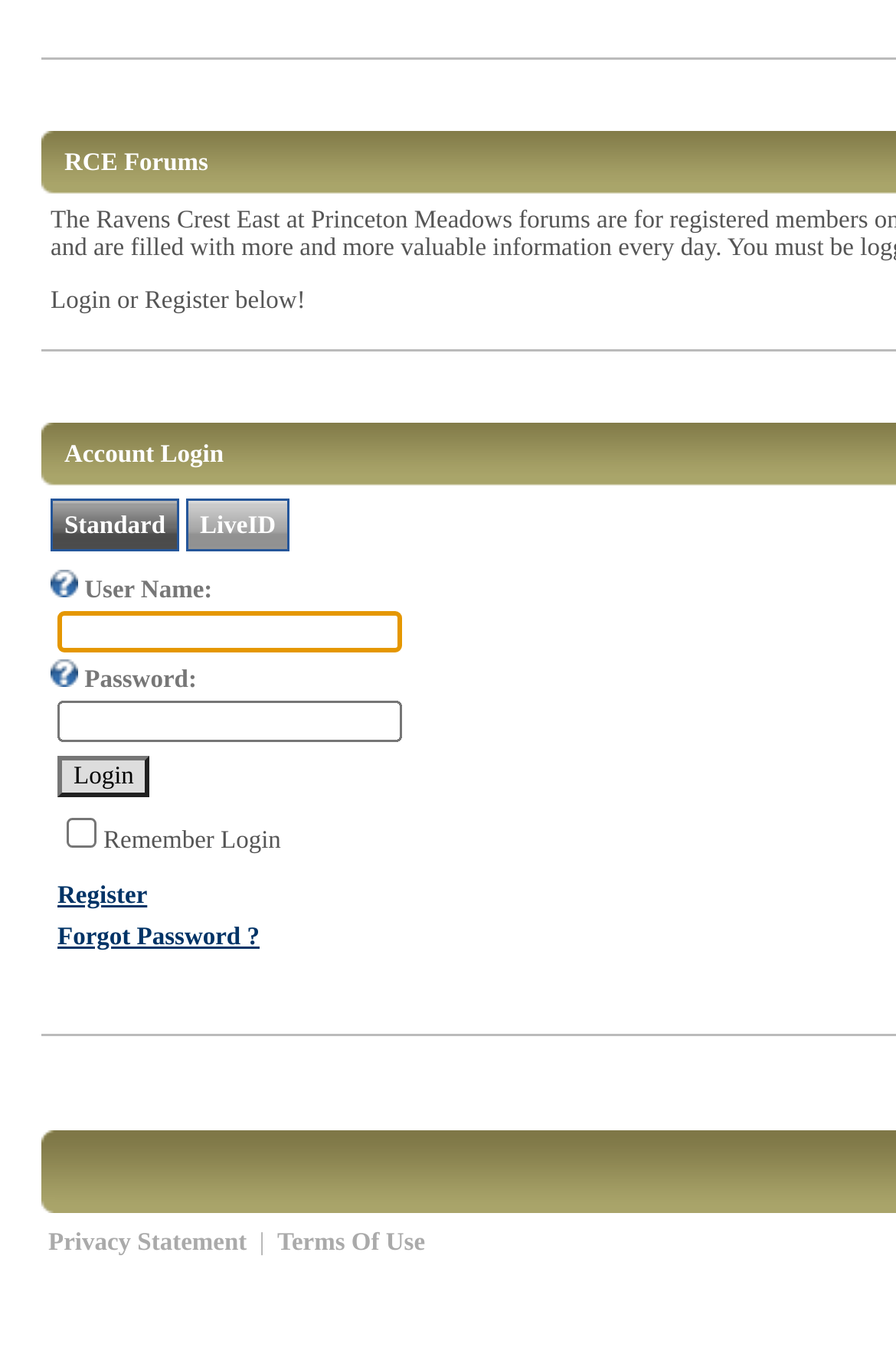What is the username input field's vertical position?
Offer a detailed and exhaustive answer to the question.

By analyzing the bounding box coordinates, I found that the username input field's y1 and y2 values are 0.446 and 0.476, respectively. The password input field's y1 and y2 values are 0.511 and 0.542, respectively. Since the username input field's y1 value is smaller than the password input field's y1 value, the username input field is above the password input field.